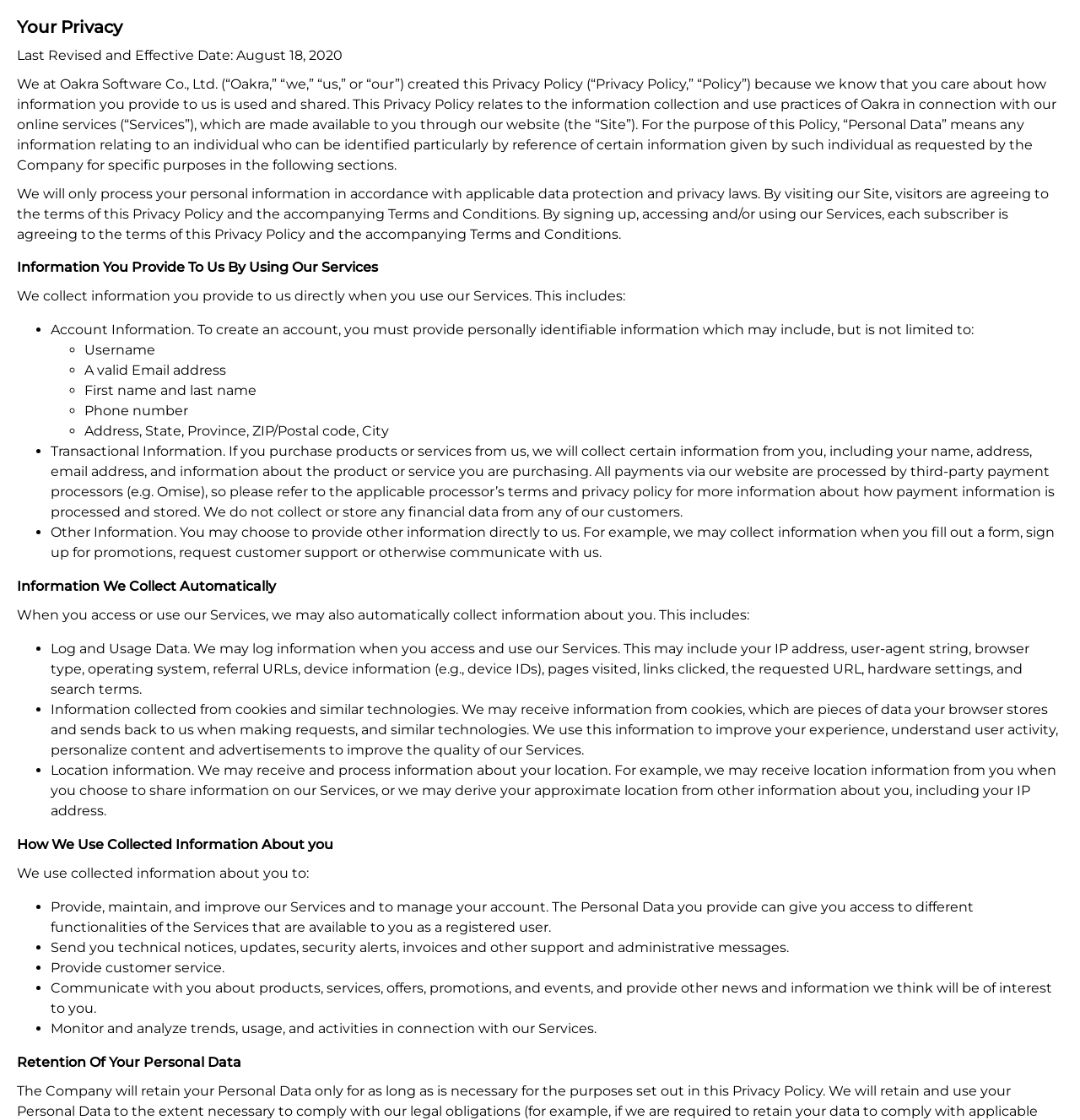What is the purpose of this Privacy Policy?
Using the image, answer in one word or phrase.

To inform about information collection and use practices